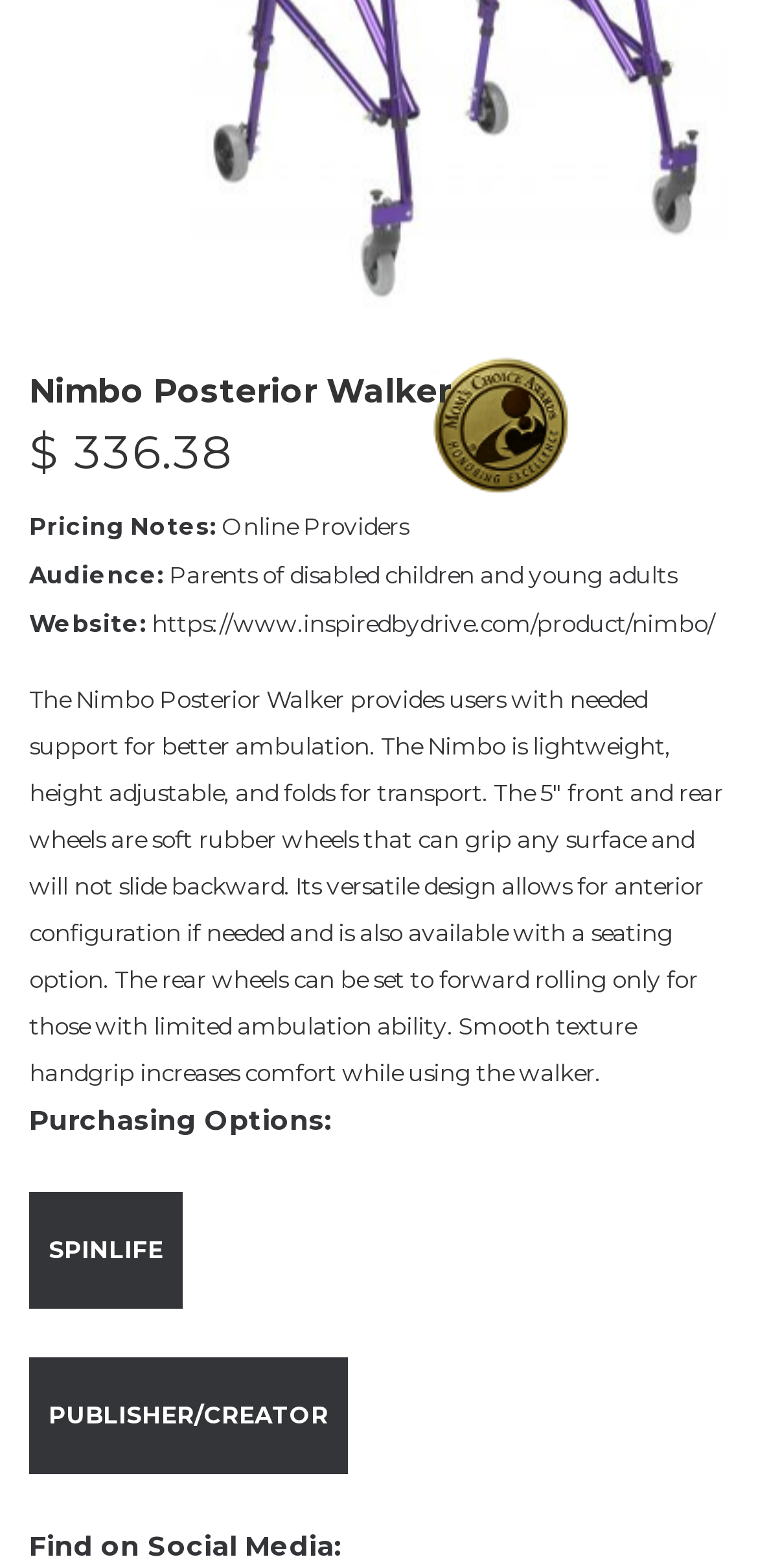Provide the bounding box coordinates of the HTML element described as: "Publisher/Creator". The bounding box coordinates should be four float numbers between 0 and 1, i.e., [left, top, right, bottom].

[0.038, 0.866, 0.459, 0.94]